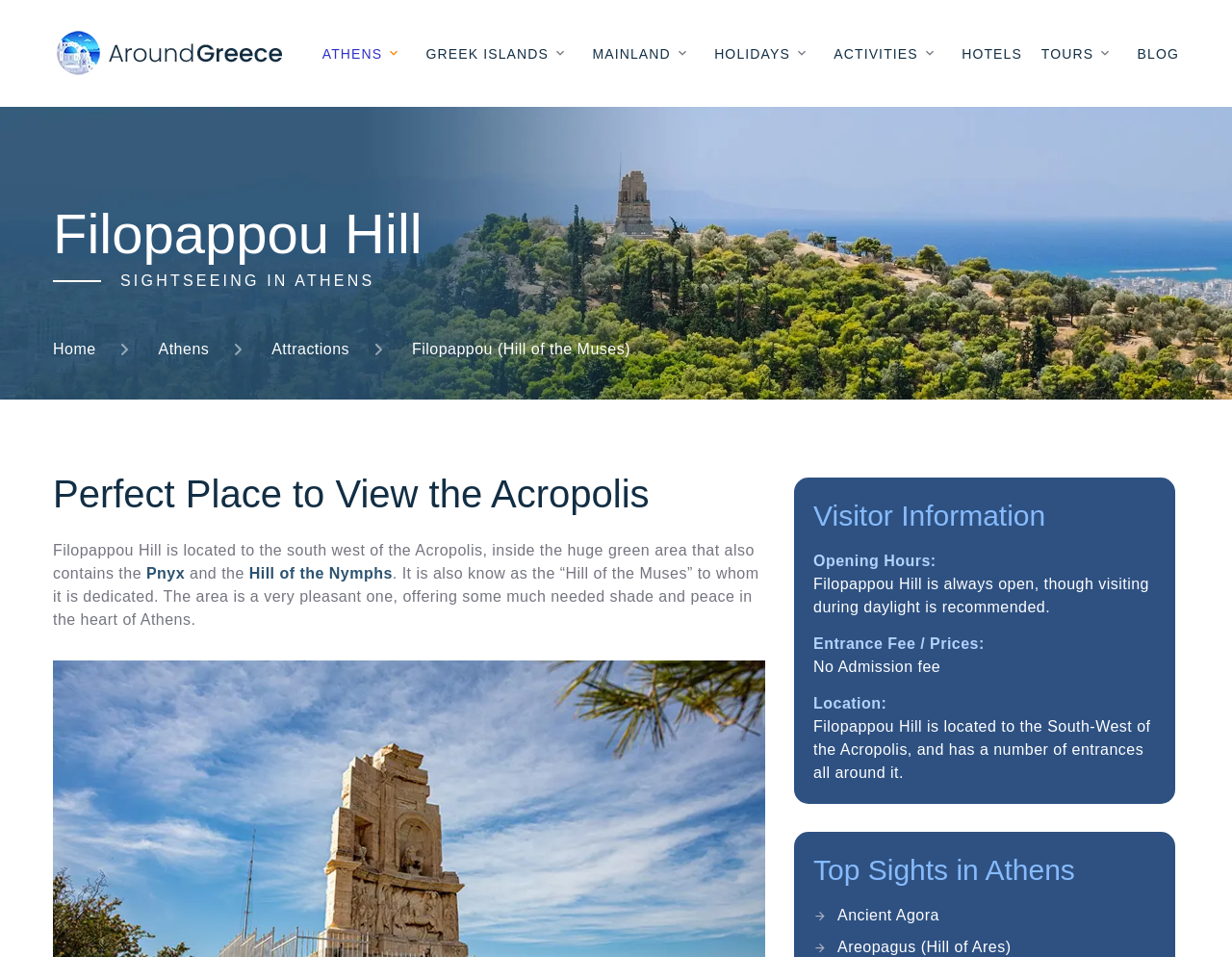Mark the bounding box of the element that matches the following description: "Hill of the Nymphs".

[0.202, 0.591, 0.319, 0.608]